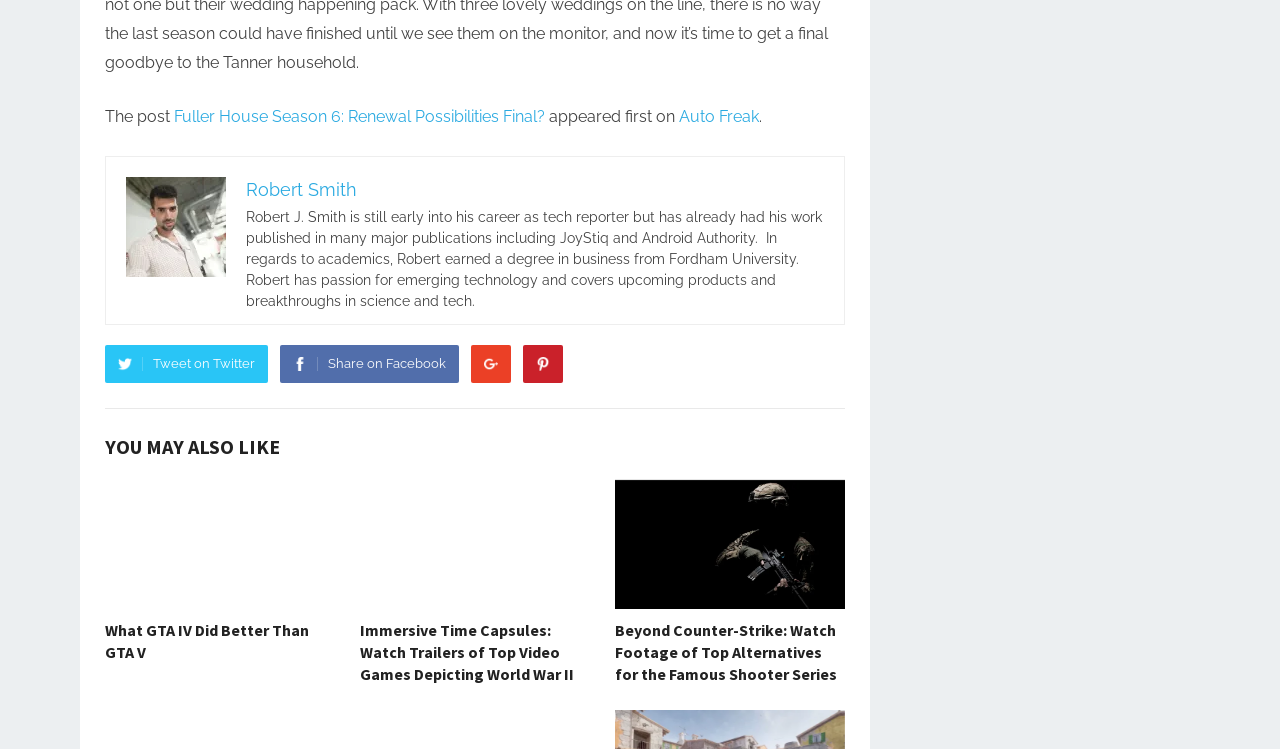Find the bounding box coordinates for the area that must be clicked to perform this action: "Share on Twitter".

[0.082, 0.461, 0.209, 0.512]